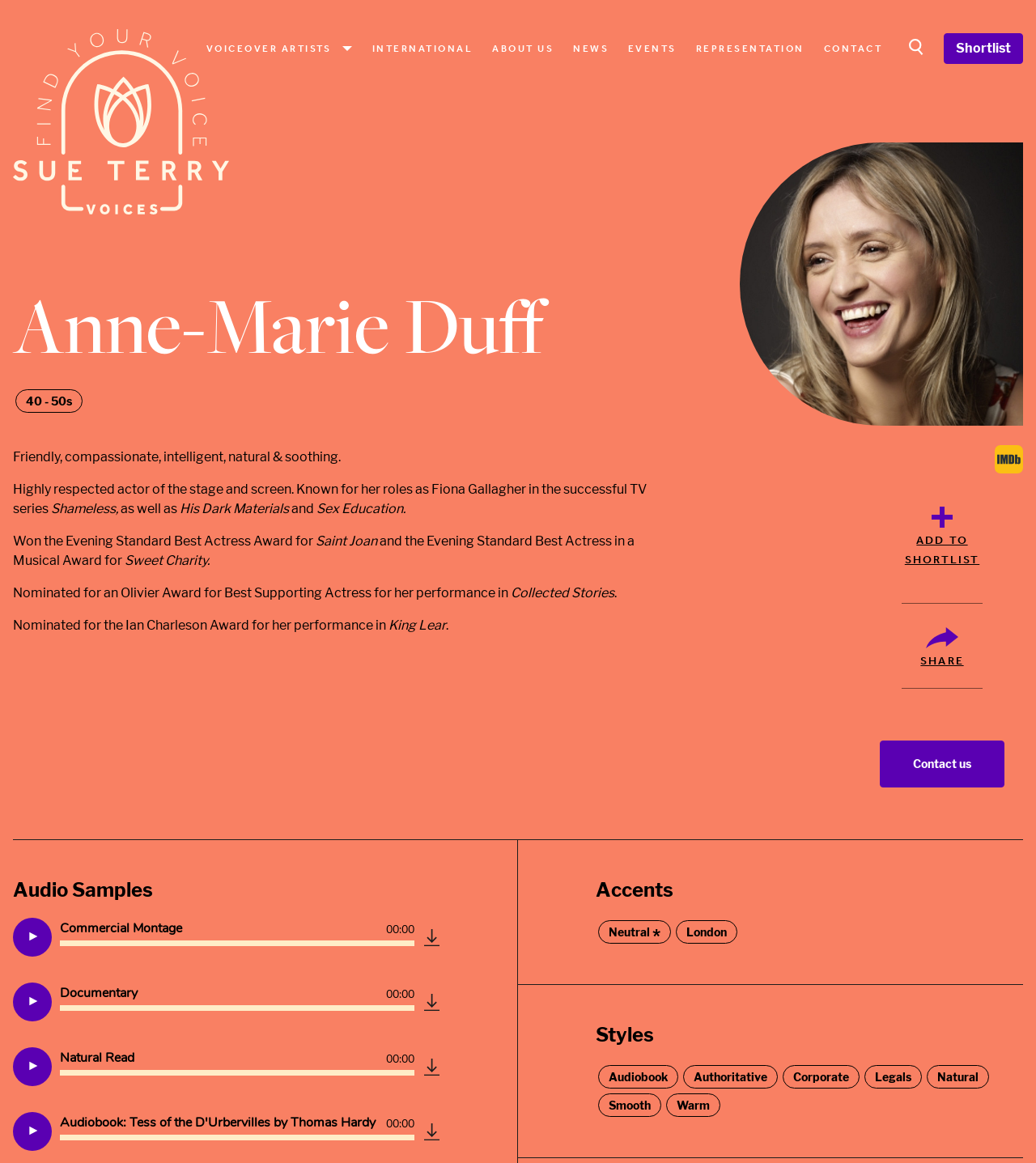Answer the question with a single word or phrase: 
What is Anne-Marie Duff's profession?

Actor